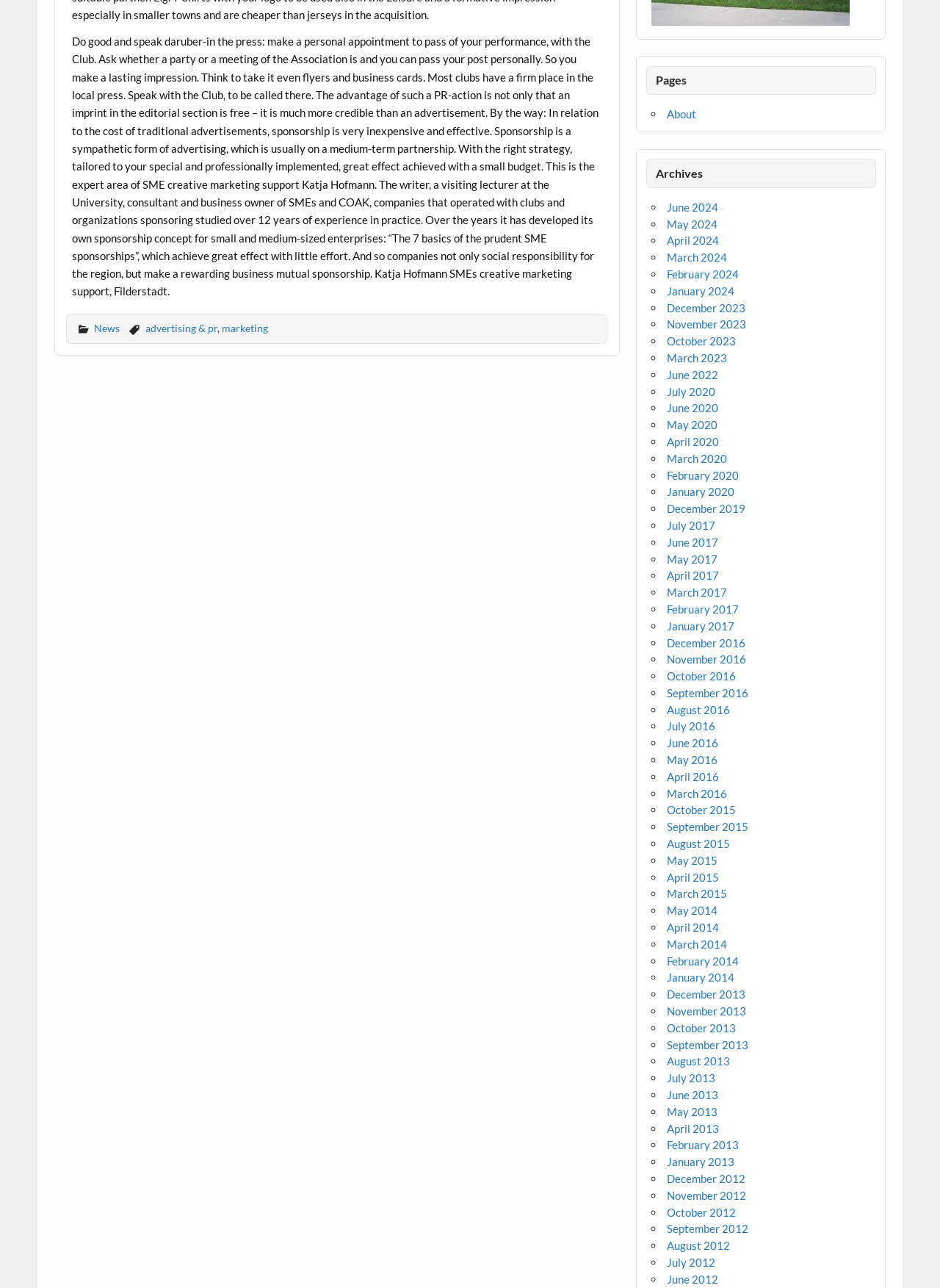Locate the bounding box for the described UI element: "marketing". Ensure the coordinates are four float numbers between 0 and 1, formatted as [left, top, right, bottom].

[0.236, 0.25, 0.285, 0.26]